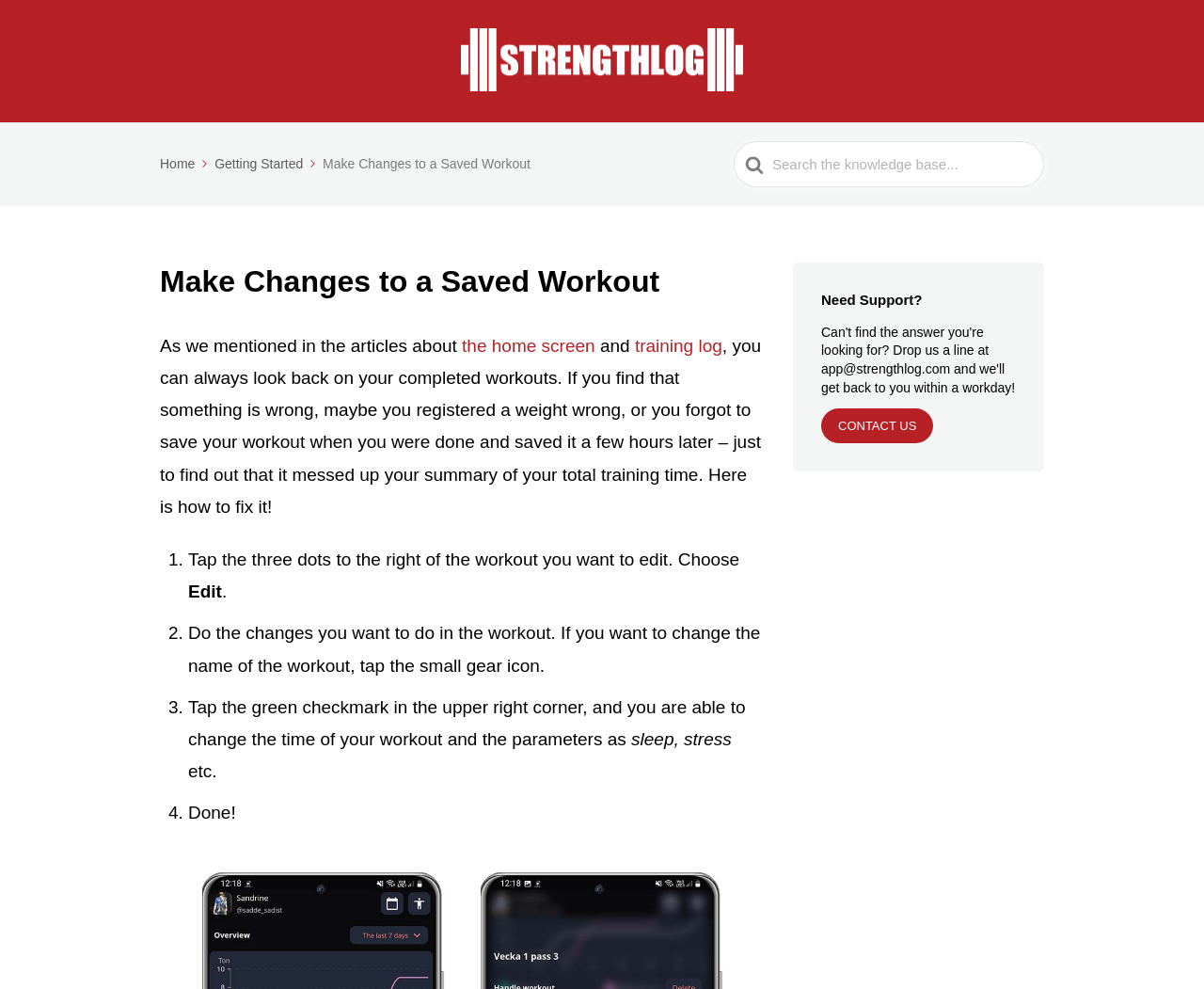Give a one-word or short-phrase answer to the following question: 
What happens when I tap the green checkmark?

Save changes